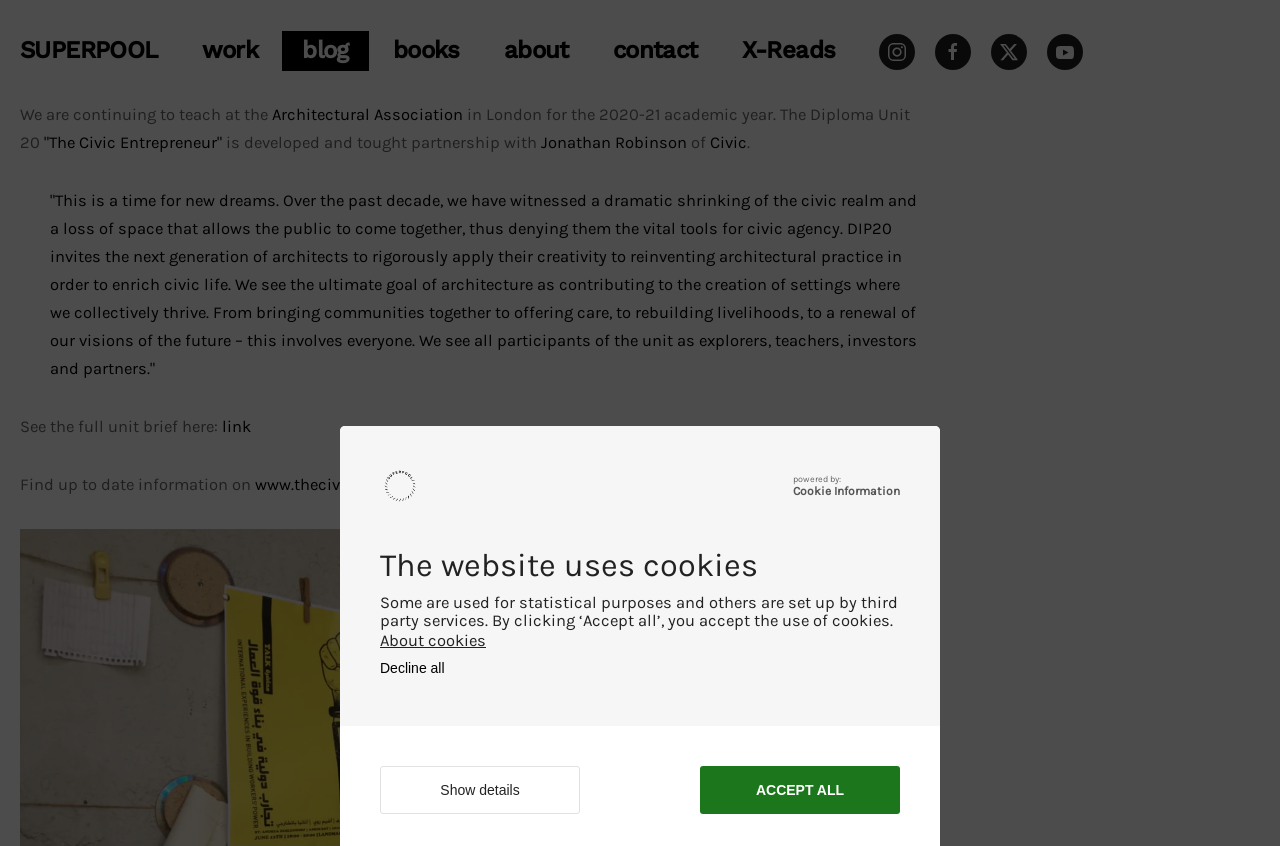Please find the bounding box coordinates of the element that needs to be clicked to perform the following instruction: "Click the SUPERPOOL link". The bounding box coordinates should be four float numbers between 0 and 1, represented as [left, top, right, bottom].

[0.016, 0.035, 0.123, 0.084]